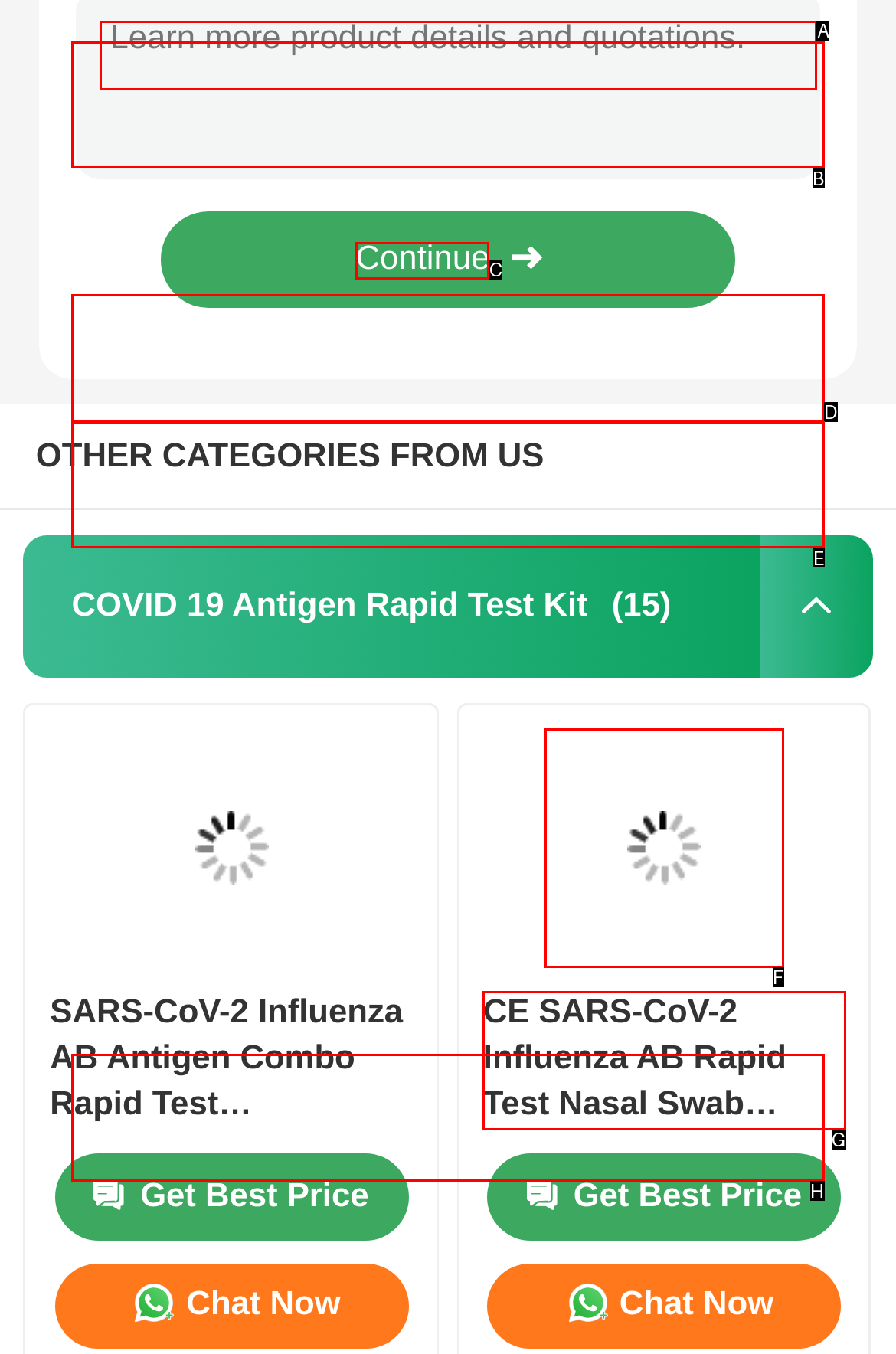Determine which HTML element to click for this task: Click the 'Continue' button Provide the letter of the selected choice.

C